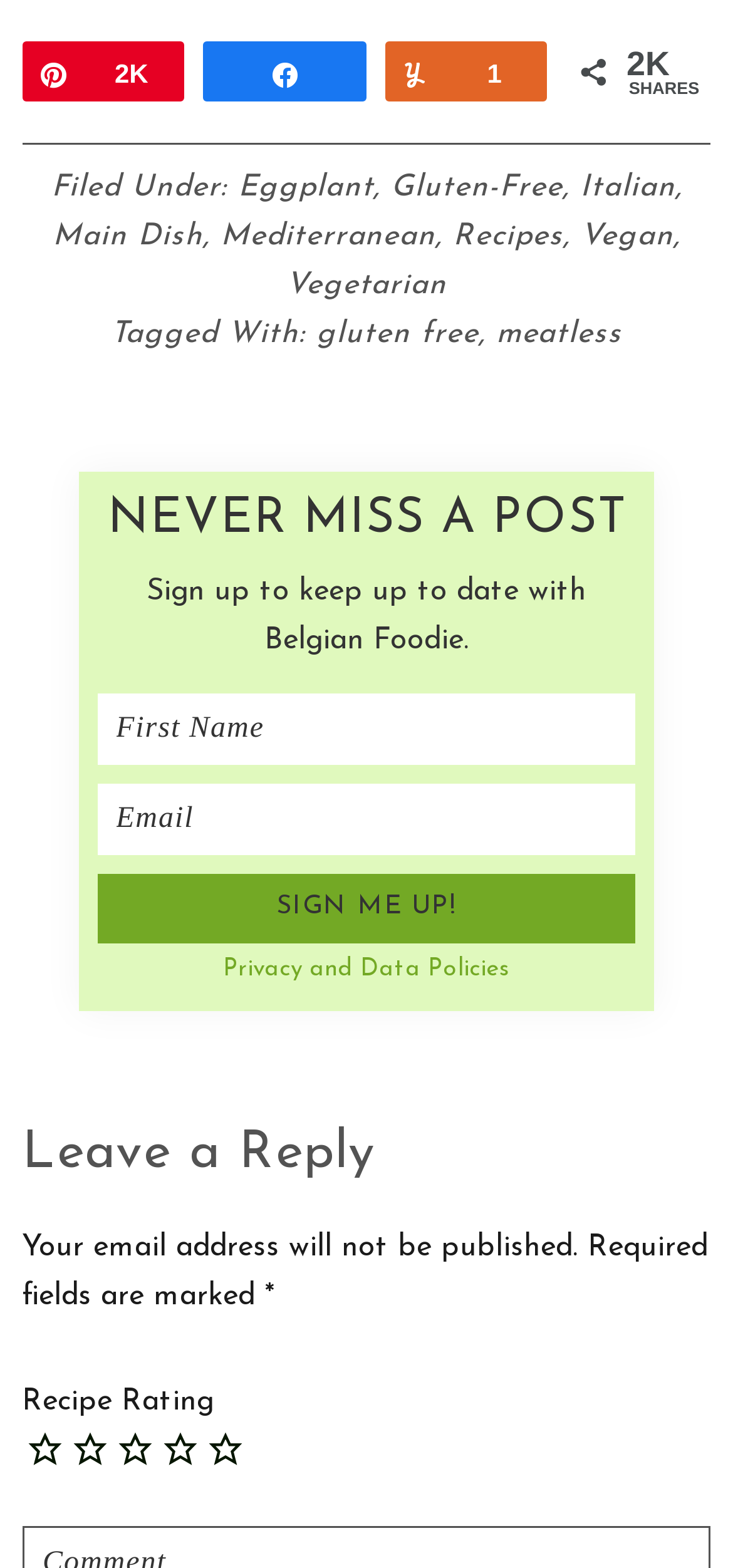Use a single word or phrase to answer this question: 
How many static texts are in the 'Reader Interactions' section?

3